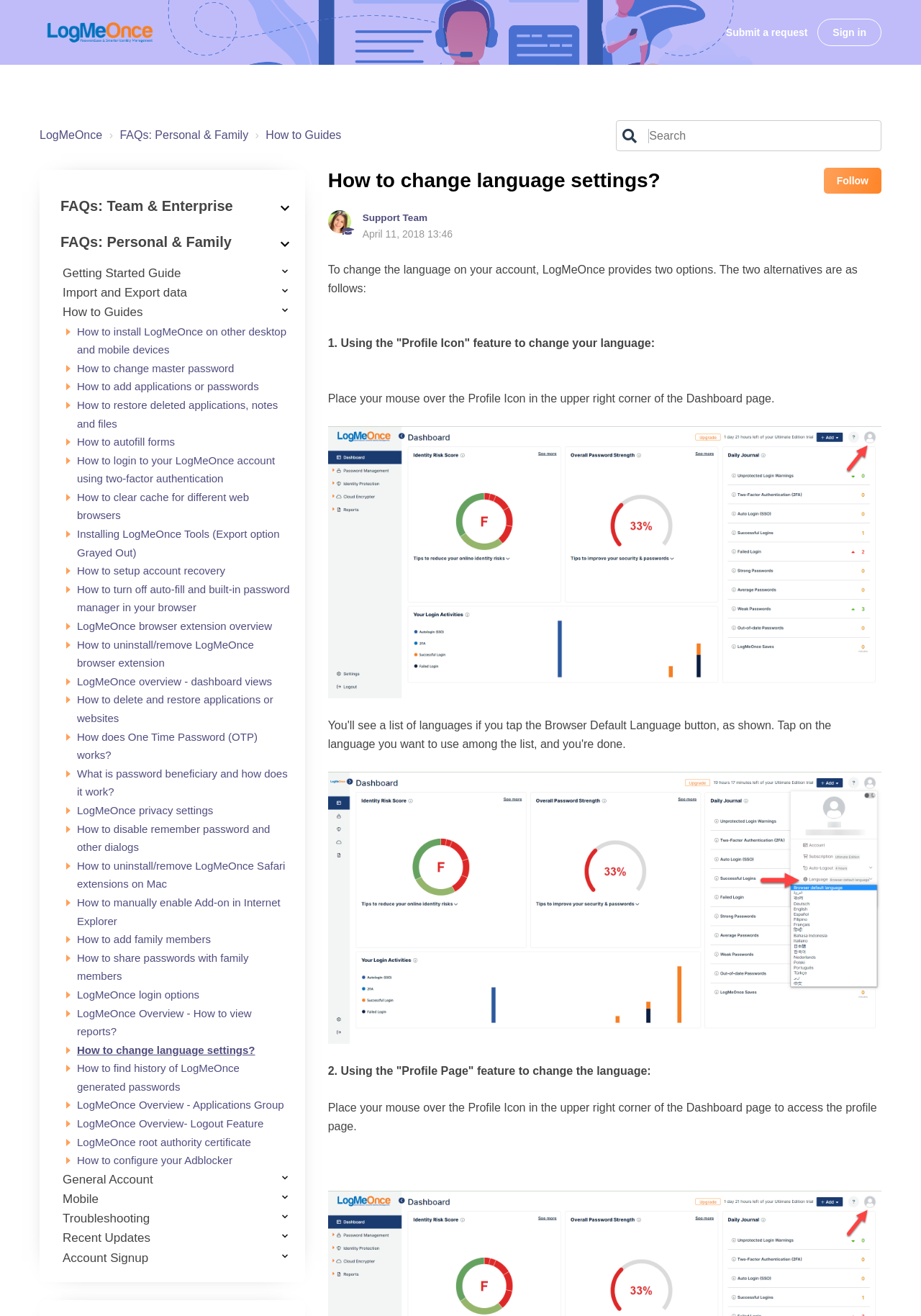Based on the element description "FAQs: Team & Enterprise", predict the bounding box coordinates of the UI element.

[0.059, 0.145, 0.26, 0.167]